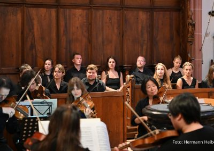Explain the image with as much detail as possible.

The image captures a moment from the "4. Mäzenatenkonzert" held in the Basilica St. Valentine in Kiedrich/Rheingau. In this vibrant scene, musicians are seen performing, with a focus on string instruments in the foreground, while a chorus, dressed in black, sits attentively in the background. The wooden interior of the basilica adds warmth to the atmosphere, highlighting the artistry of the ensemble. This concert was notable for featuring works such as Bach's *Magnificat* and *Jauchzet Gott in allen Landen,* showcasing both the vocal and instrumental talents, including that of soprano Emilie Jønsson and baroque trumpeter Casey Reeve. The event was enthusiastically received by the audience, marking a successful collaboration with the Barockorchester der Hochschule für Musik Trossingen and other Early Music professionals. The image is credited to photographer Hermann Heibel, capturing the essence of a heartfelt musical experience.